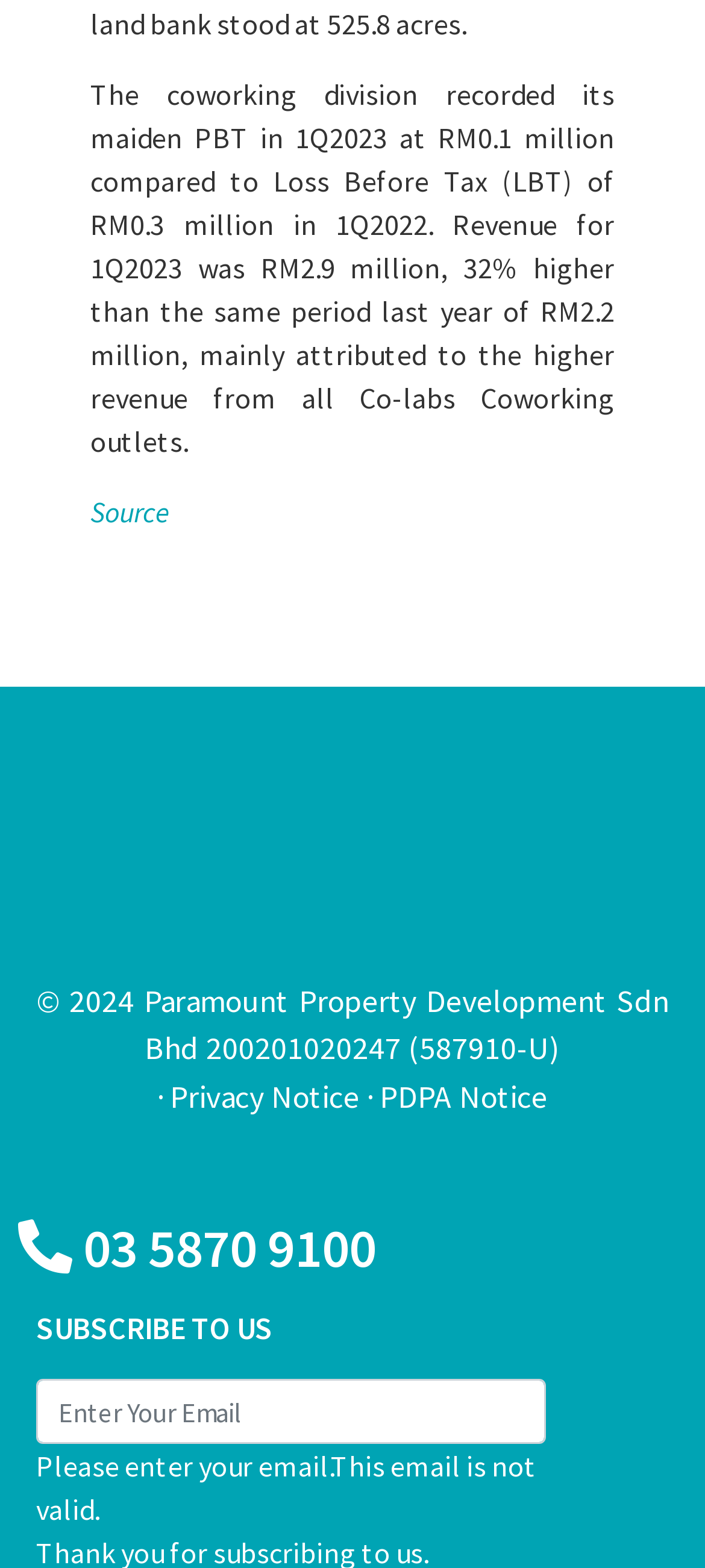Determine the bounding box coordinates of the UI element that matches the following description: "Privacy Notice". The coordinates should be four float numbers between 0 and 1 in the format [left, top, right, bottom].

[0.241, 0.686, 0.51, 0.712]